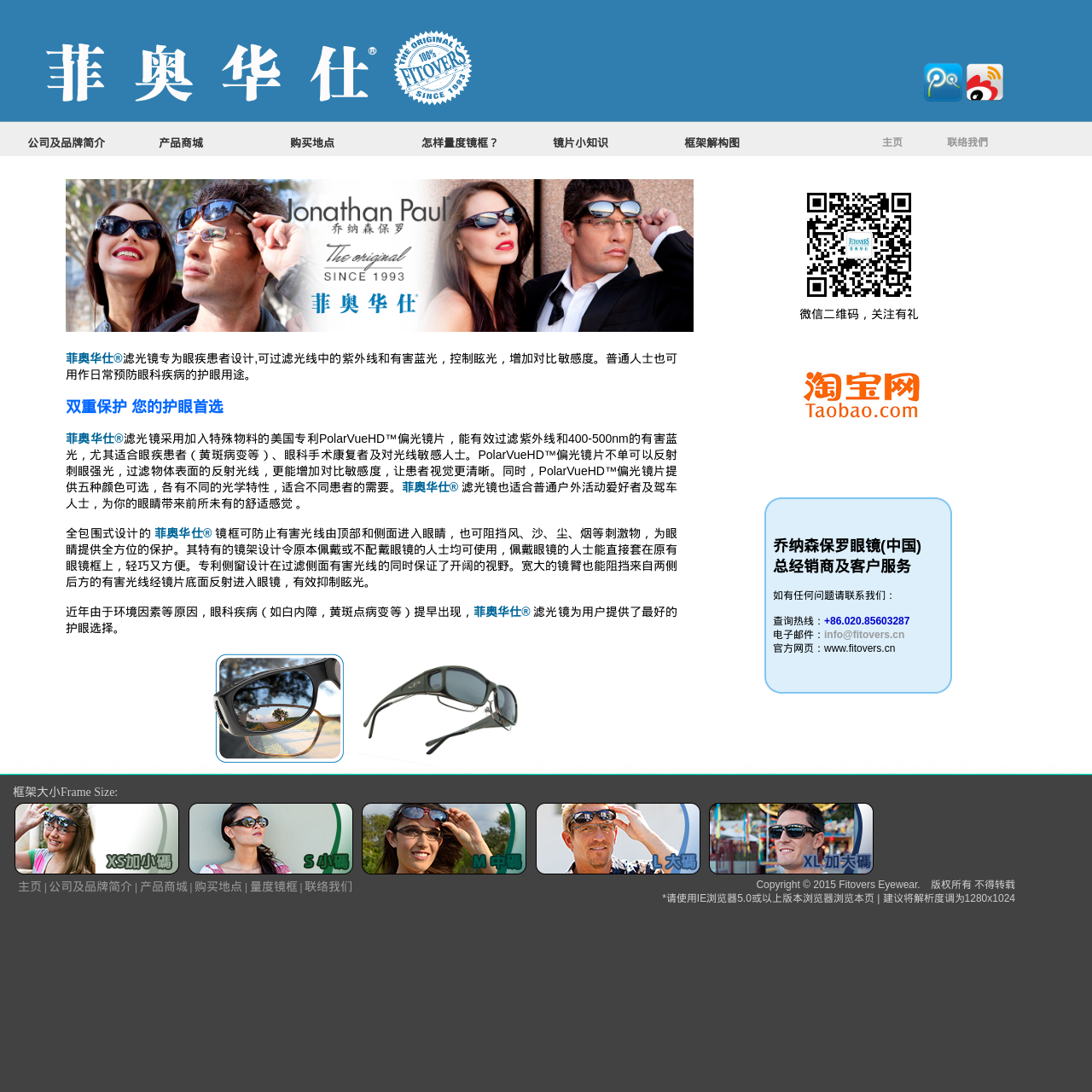Identify the coordinates of the bounding box for the element described below: "parent_node: 框架大小Frame Size:". Return the coordinates as four float numbers between 0 and 1: [left, top, right, bottom].

[0.171, 0.792, 0.327, 0.805]